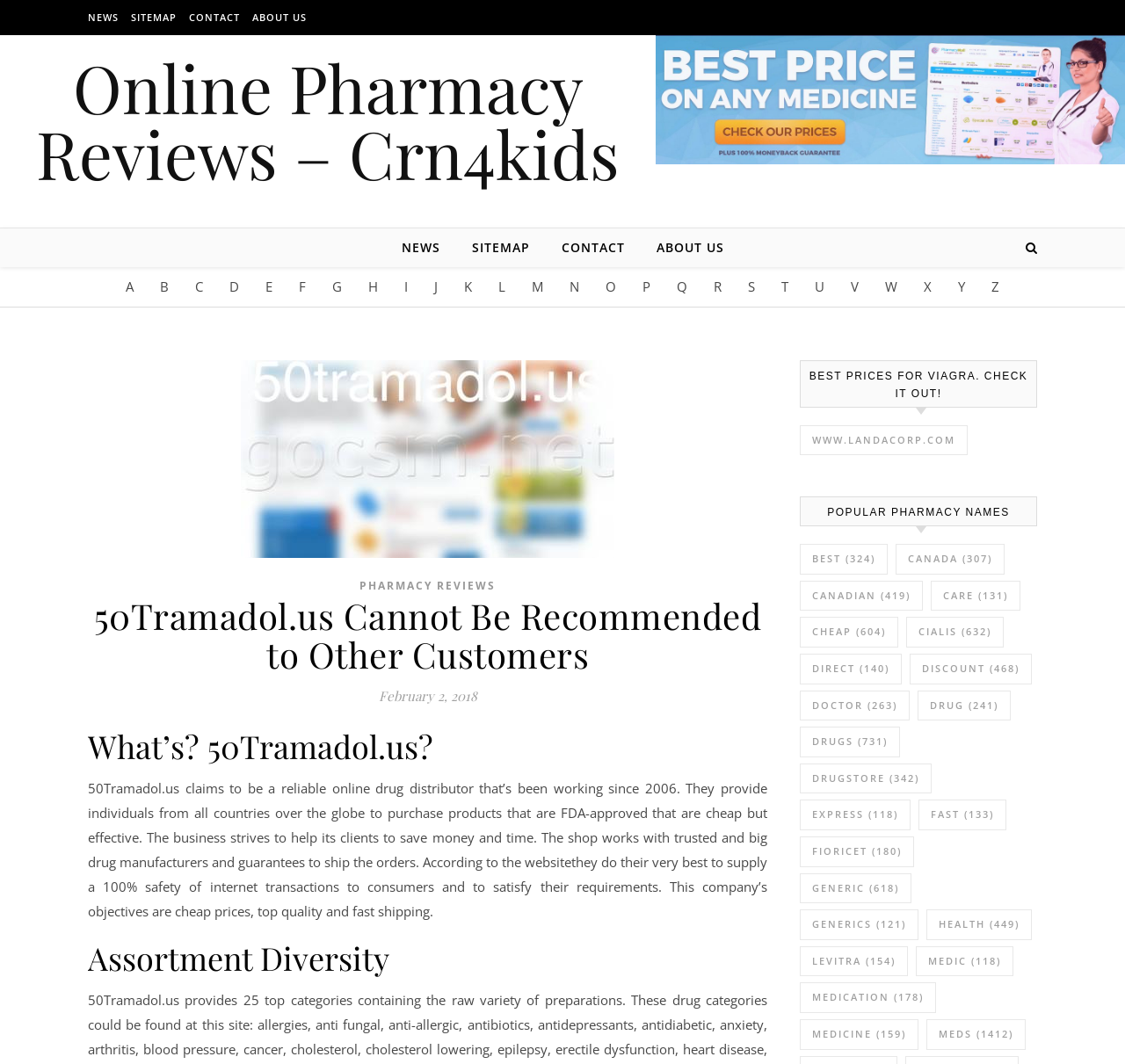Give a one-word or short phrase answer to the question: 
How many items are available in the 'Drugs' category?

731 items